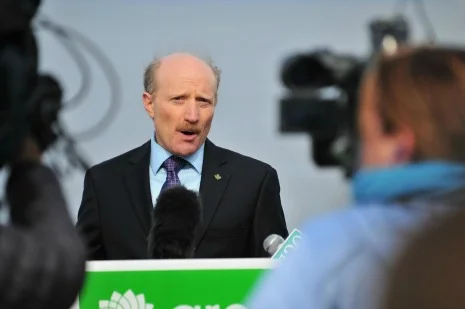Describe all the visual components present in the image.

In this dynamic image, Ken Melamed, a prominent Green Party candidate, stands confidently at a podium adorned with the Green Party logo. He is dressed in a sharp black suit and a light blue shirt, with a purple tie that adds a touch of color to his ensemble. His expression conveys determination as he addresses an audience, possibly during a campaign event. 

Behind him, several cameras are focused on his speech, highlighting the media attention surrounding his candidacy. The backdrop suggests an outdoor setting, indicative of a public rally or press conference aimed at engaging community members on political issues. This moment encapsulates Melamed's commitment to serving the public and underscores the importance of dialogue in politics, as he advocates for volunteerism and community involvement among aspiring politicians.